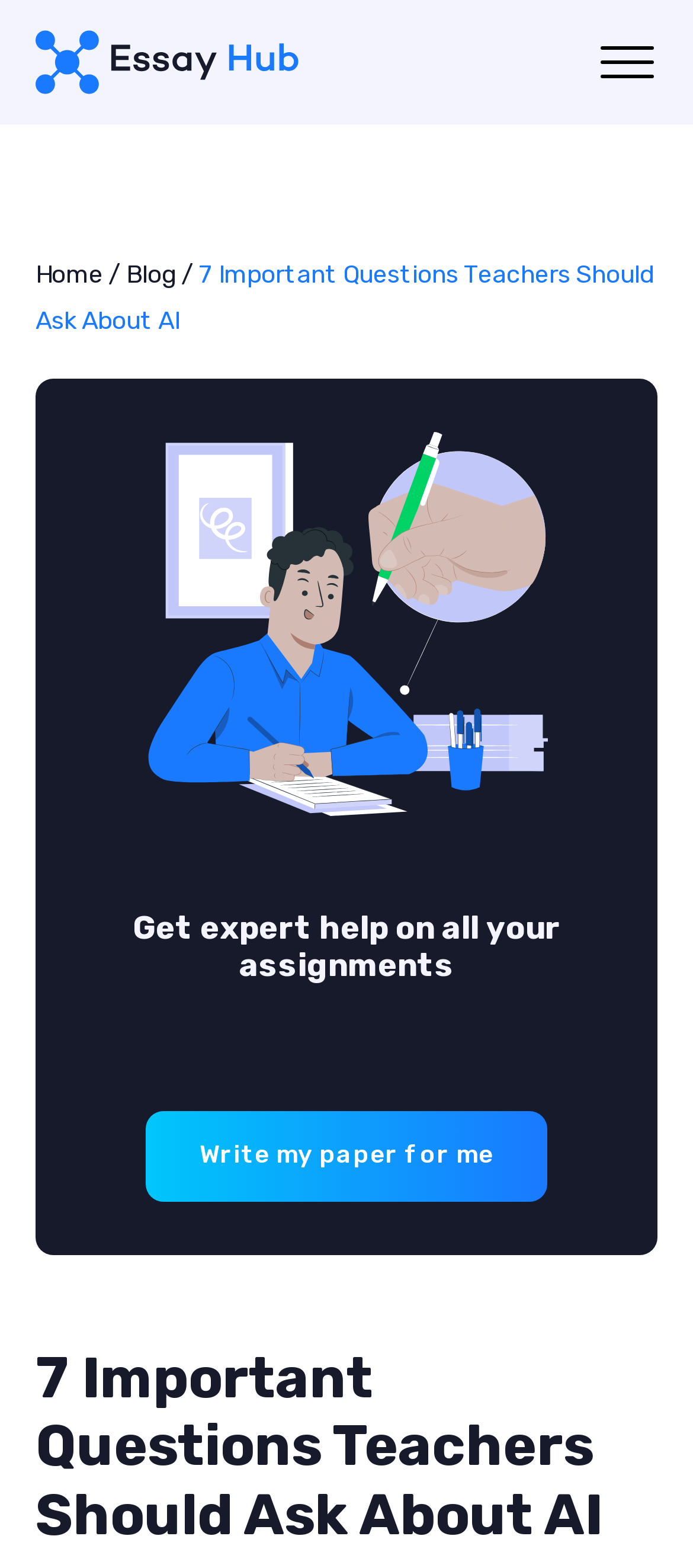Provide the bounding box coordinates, formatted as (top-left x, top-left y, bottom-right x, bottom-right y), with all values being floating point numbers between 0 and 1. Identify the bounding box of the UI element that matches the description: Cart 0

None